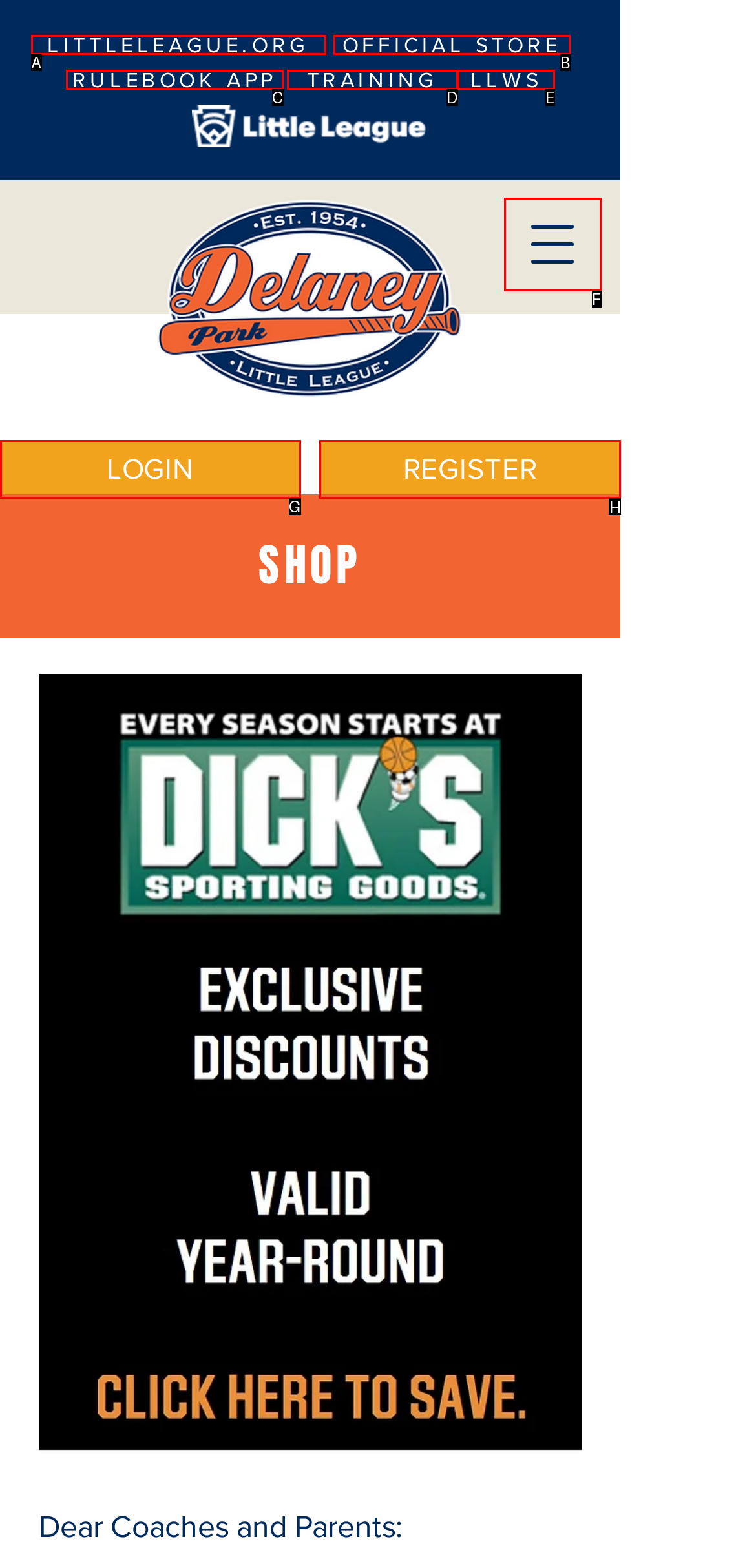Tell me the letter of the UI element to click in order to accomplish the following task: Register on the website
Answer with the letter of the chosen option from the given choices directly.

H